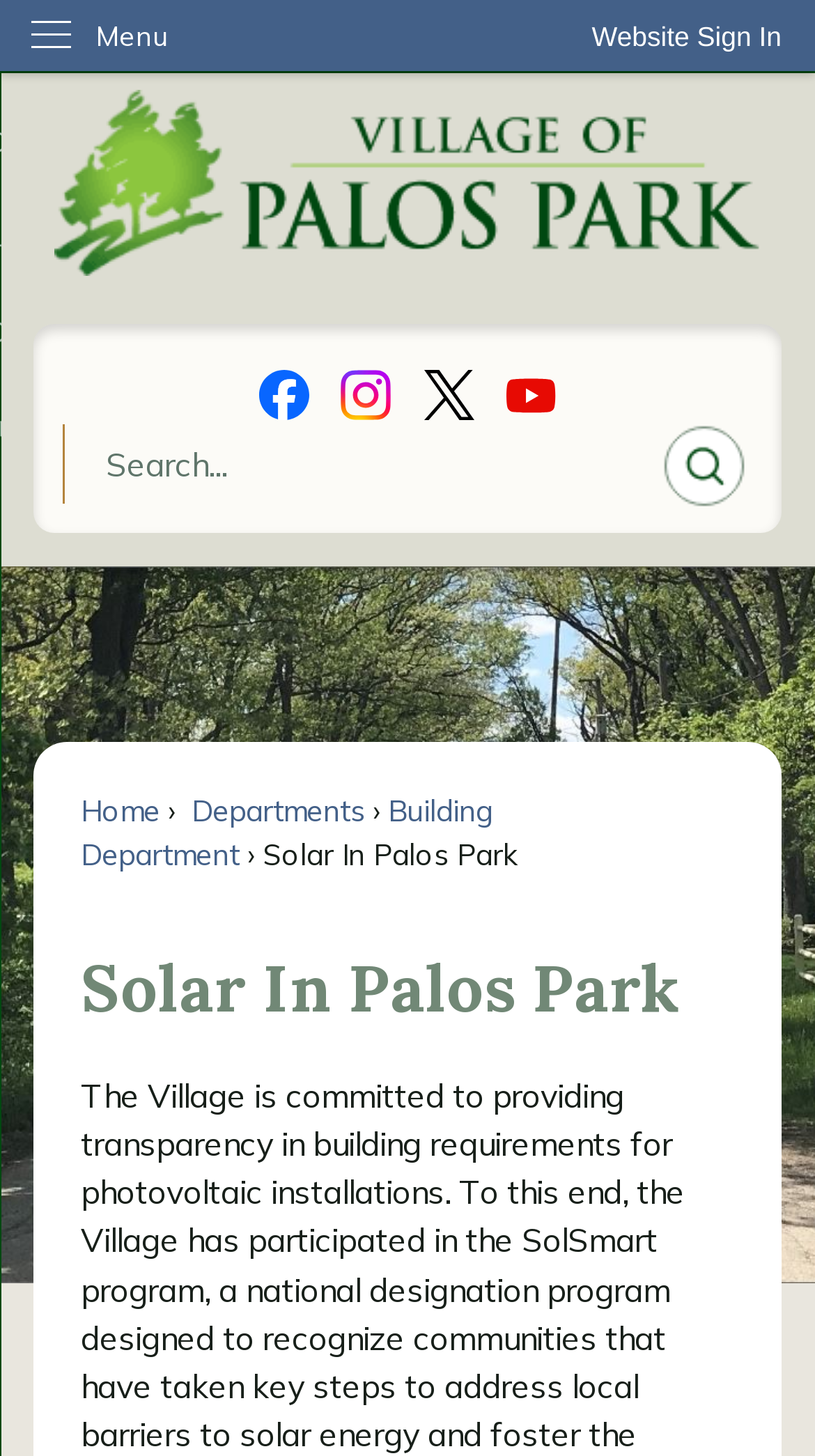Can you identify the bounding box coordinates of the clickable region needed to carry out this instruction: 'Go to the Building Department page'? The coordinates should be four float numbers within the range of 0 to 1, stated as [left, top, right, bottom].

[0.099, 0.544, 0.607, 0.598]